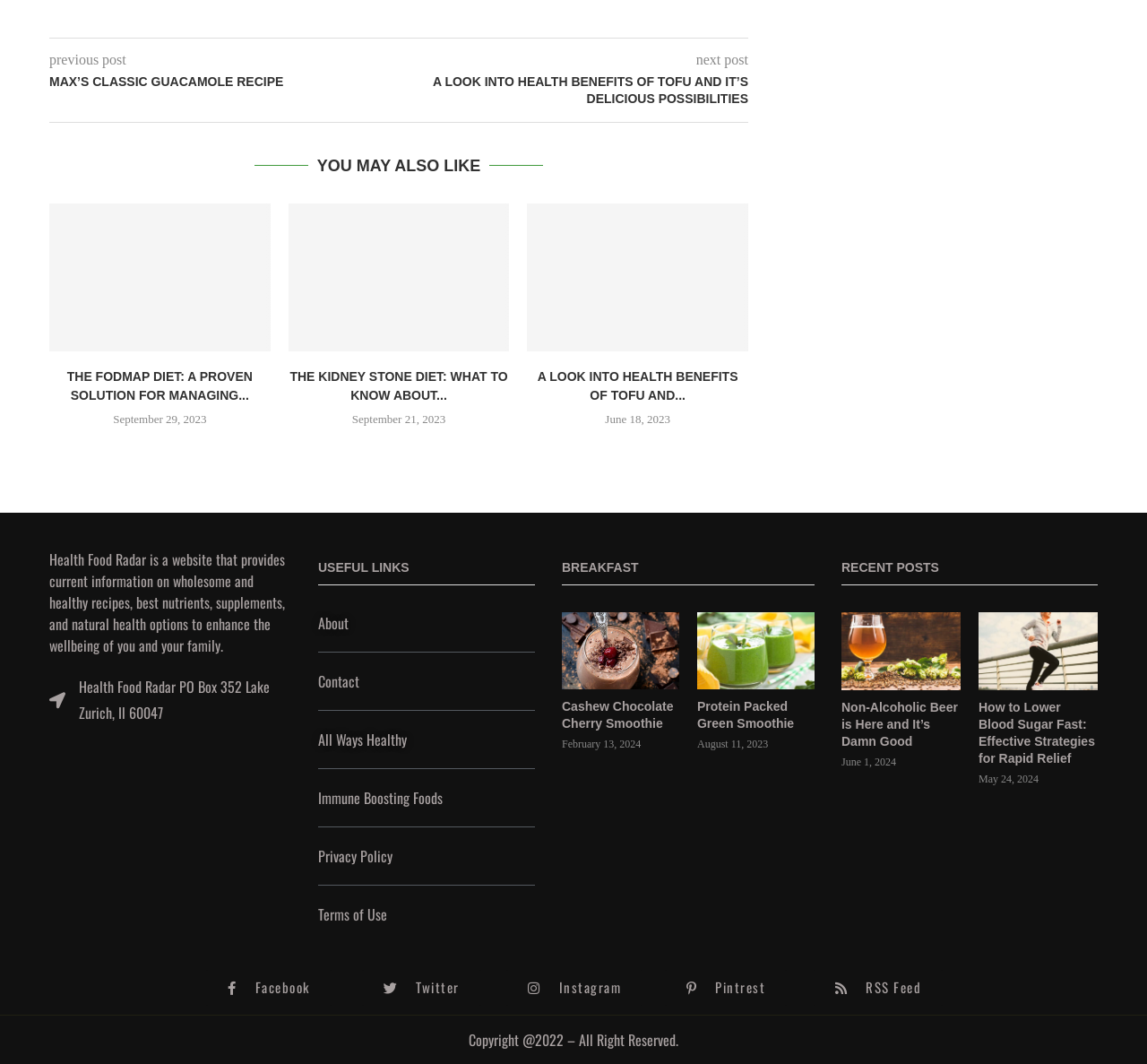Pinpoint the bounding box coordinates of the clickable area necessary to execute the following instruction: "click on the previous post link". The coordinates should be given as four float numbers between 0 and 1, namely [left, top, right, bottom].

[0.043, 0.049, 0.11, 0.063]